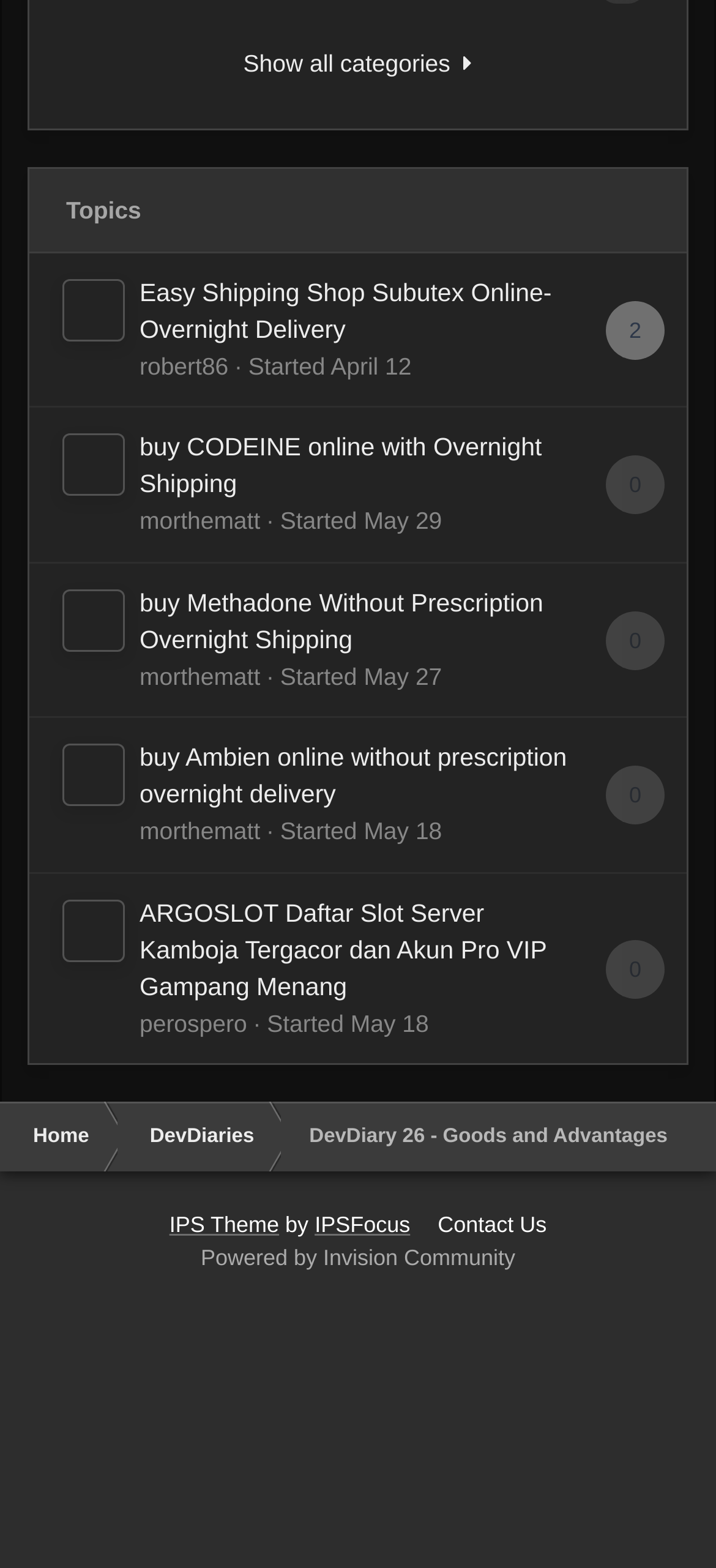Identify the bounding box coordinates of the area that should be clicked in order to complete the given instruction: "click the search button". The bounding box coordinates should be four float numbers between 0 and 1, i.e., [left, top, right, bottom].

None